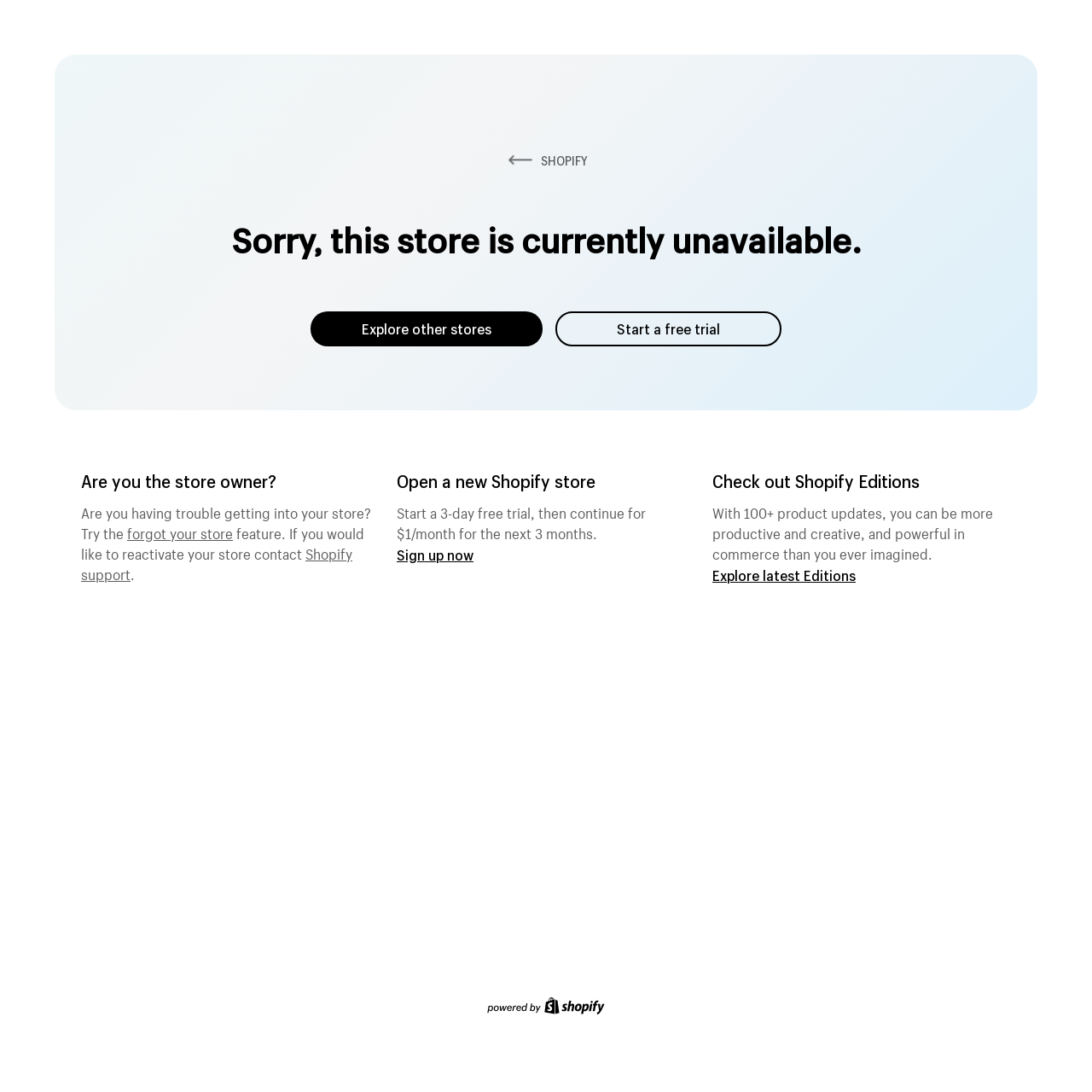Write an exhaustive caption that covers the webpage's main aspects.

The webpage appears to be a Shopify ecommerce platform page. At the top, there is a prominent link to "SHOPIFY" accompanied by an image, likely the company's logo. Below this, a heading announces that the store is currently unavailable. 

To the right of the heading, there are two links: "Explore other stores" and "Start a free trial". 

Further down, a section targets the store owner, asking if they are having trouble accessing their store. This section provides a link to reset the store password and contact Shopify support. 

Adjacent to this section, an invitation to open a new Shopify store is presented, along with a promotional offer for a 3-day free trial and a discounted monthly rate for the next three months. A "Sign up now" link is provided to take advantage of this offer.

On the right side of the page, a section promotes Shopify Editions, highlighting its 100+ product updates and encouraging users to explore the latest features.

At the bottom of the page, there is a content information section with an image, likely a footer or a call-to-action.